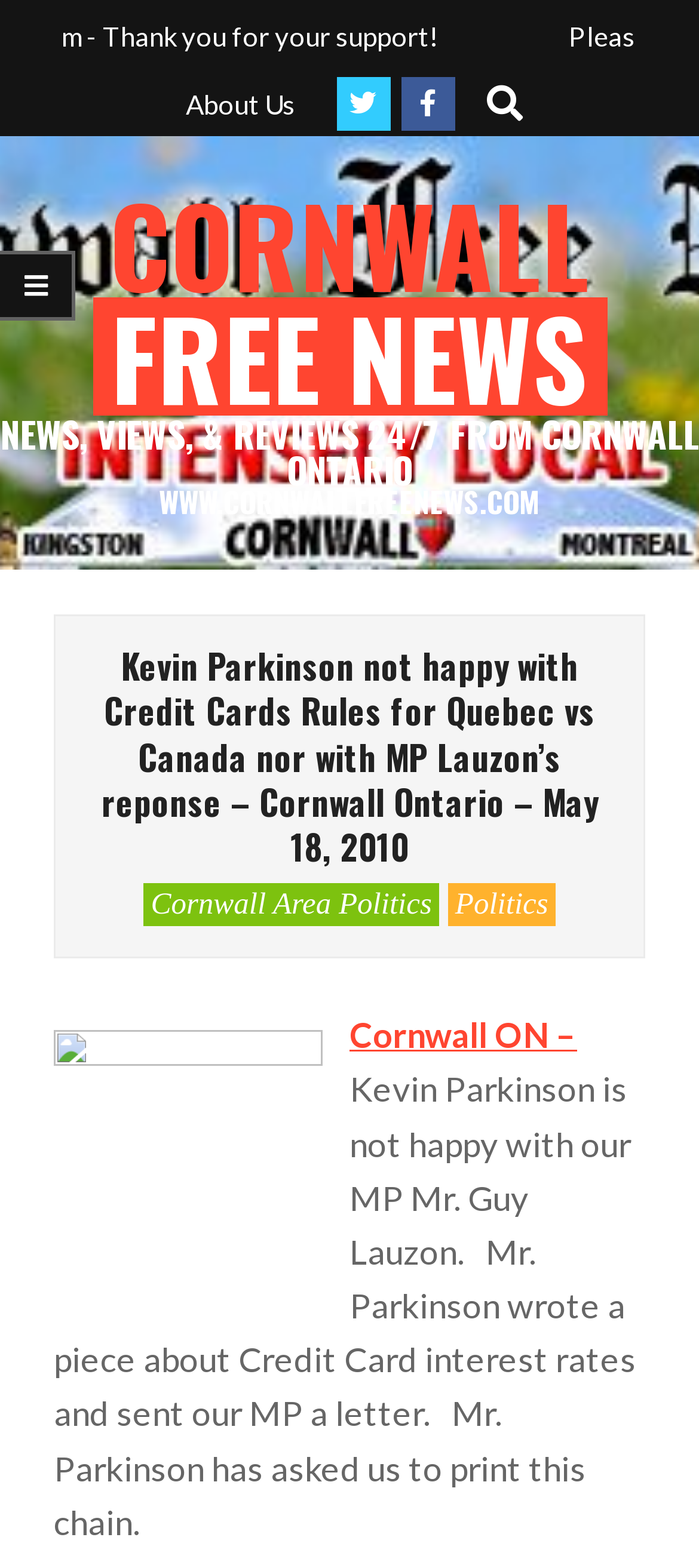Locate the primary heading on the webpage and return its text.

Kevin Parkinson not happy with Credit Cards Rules for Quebec vs Canada nor with MP Lauzon’s reponse – Cornwall Ontario – May 18, 2010